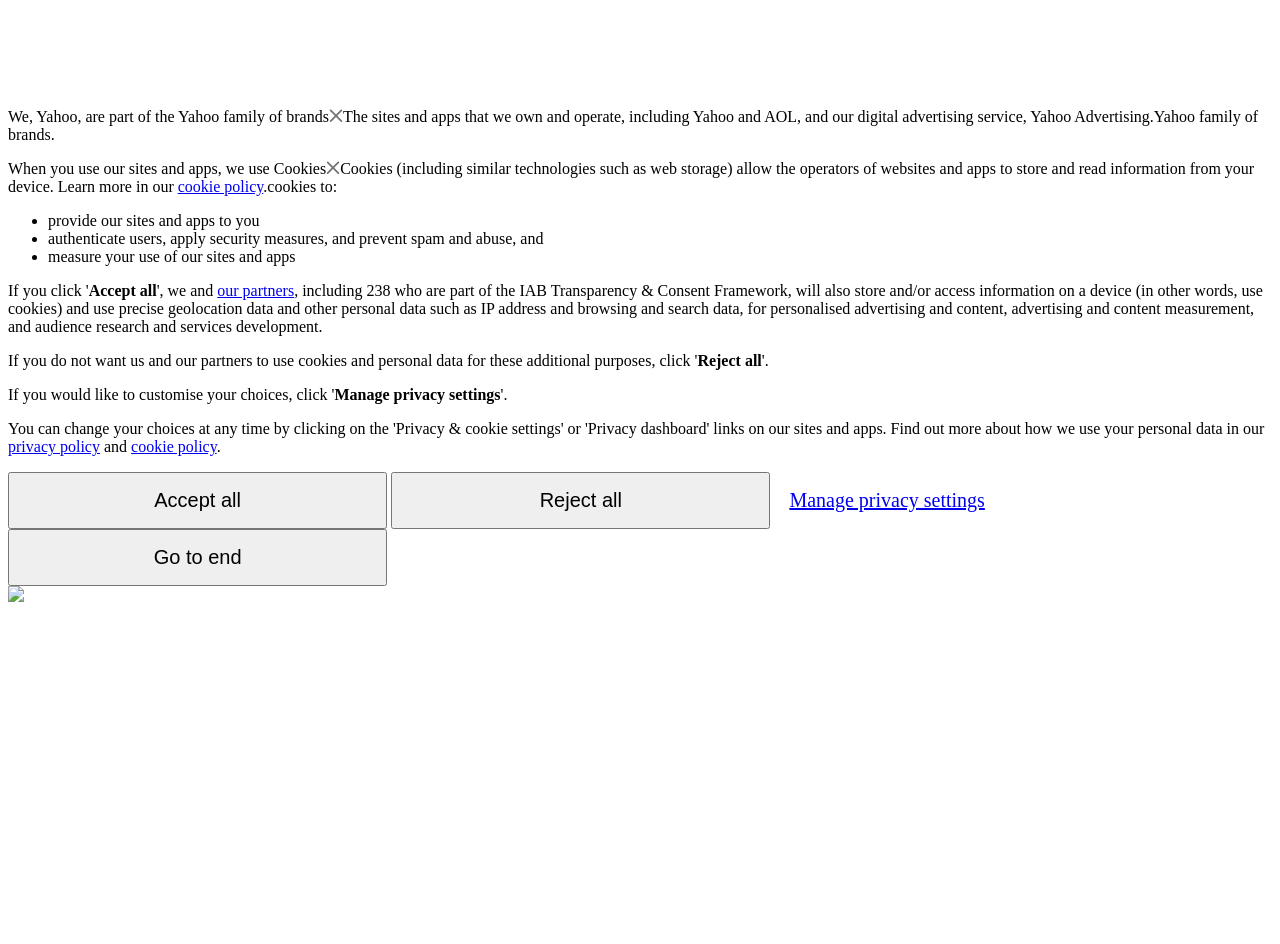Determine the bounding box coordinates of the UI element that matches the following description: "cookie policy". The coordinates should be four float numbers between 0 and 1 in the format [left, top, right, bottom].

[0.139, 0.189, 0.206, 0.207]